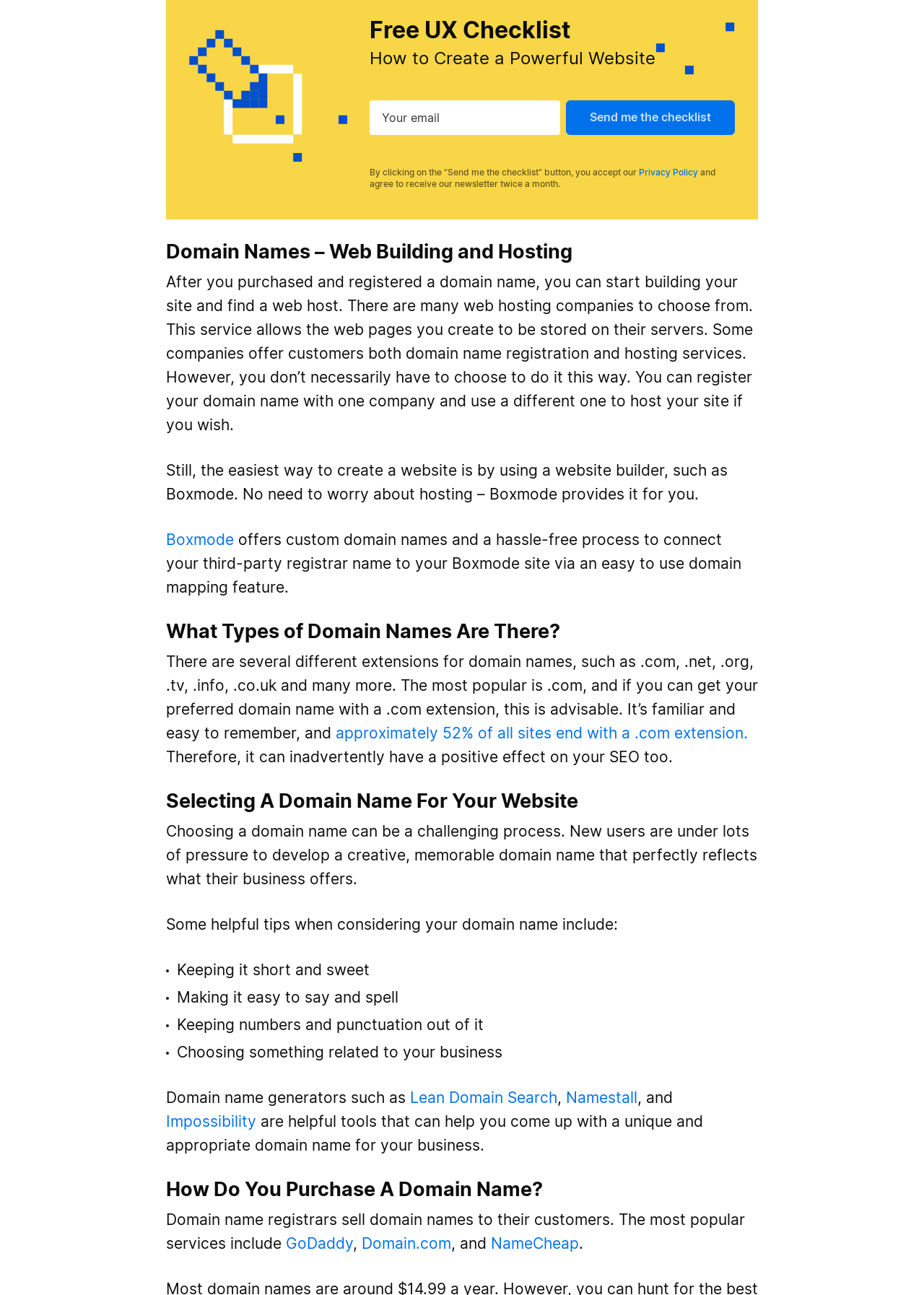Please identify the bounding box coordinates for the region that you need to click to follow this instruction: "Enter your email".

[0.4, 0.073, 0.606, 0.1]